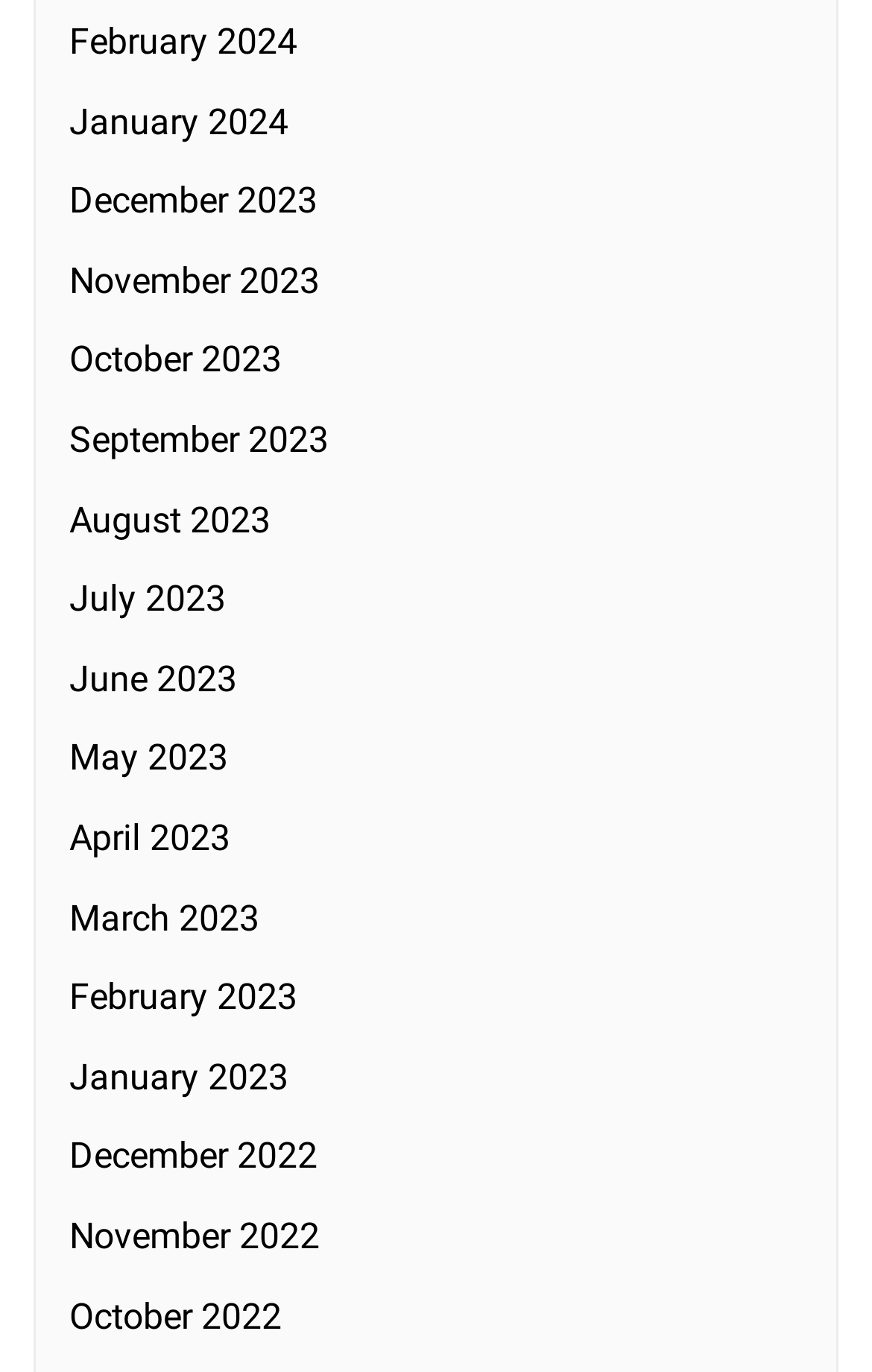Identify the bounding box for the UI element described as: "April 2023". The coordinates should be four float numbers between 0 and 1, i.e., [left, top, right, bottom].

[0.079, 0.595, 0.264, 0.626]